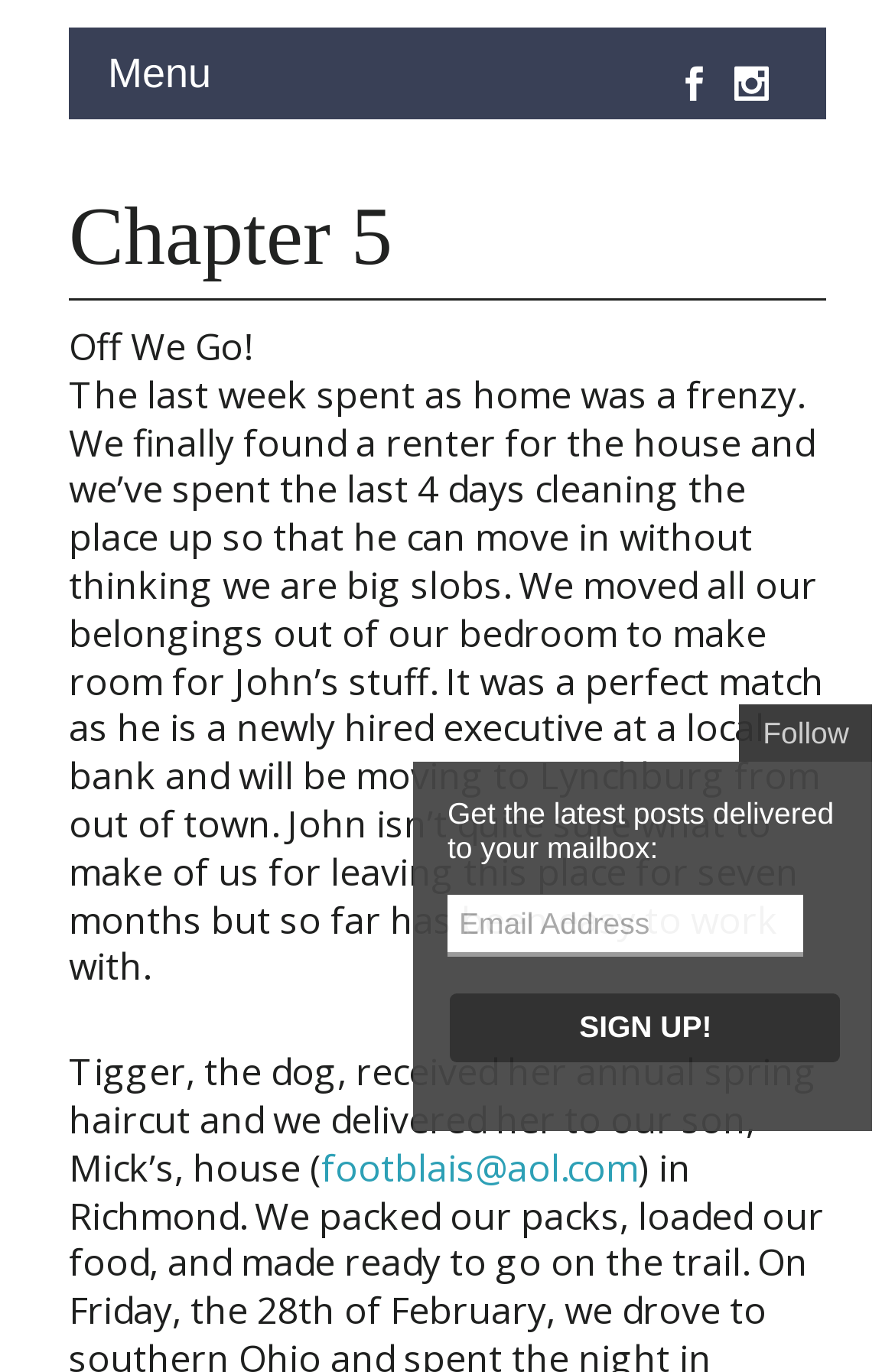Identify the coordinates of the bounding box for the element described below: "name="jetpack_subscriptions_widget" value="Sign up!"". Return the coordinates as four float numbers between 0 and 1: [left, top, right, bottom].

[0.503, 0.723, 0.939, 0.774]